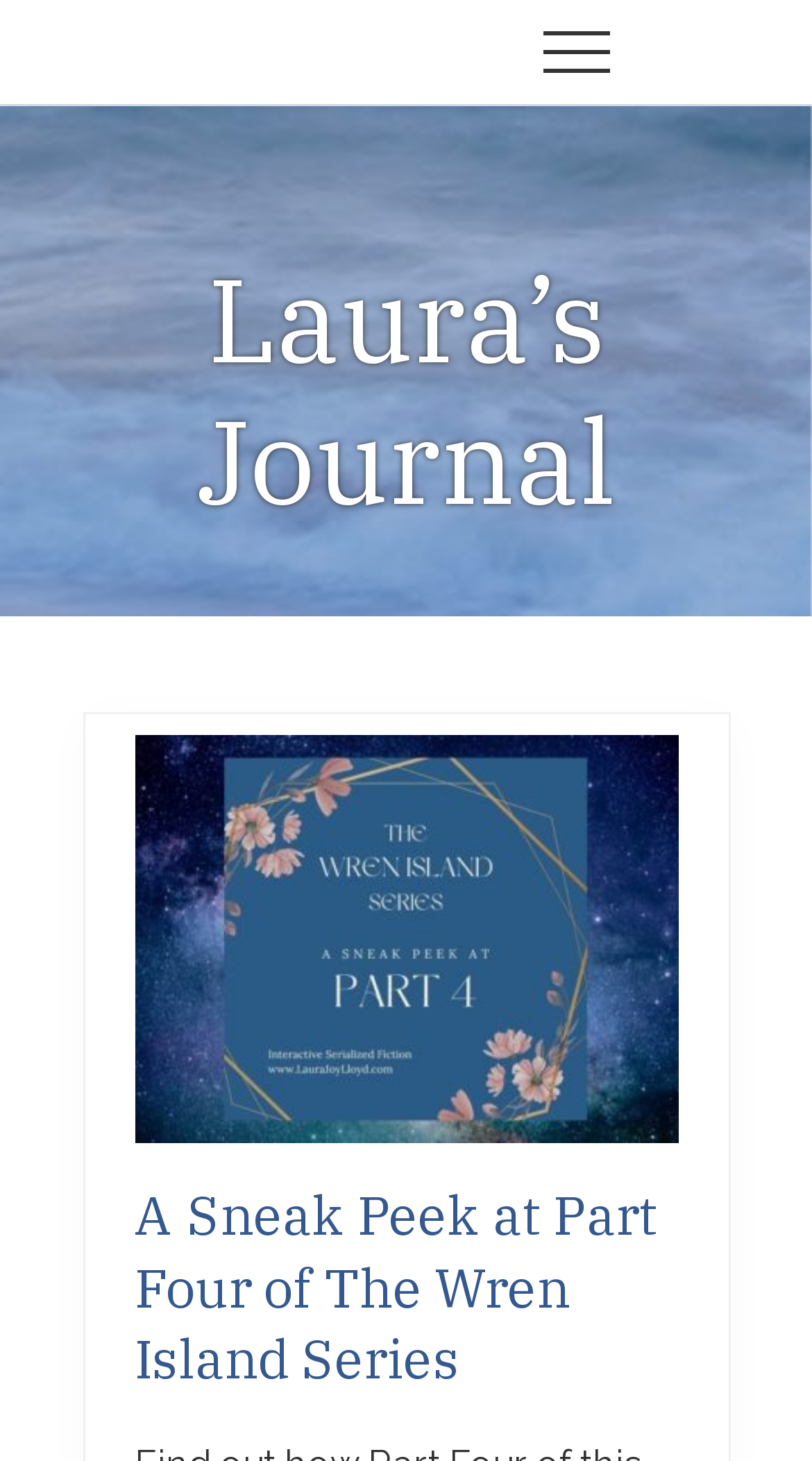Based on what you see in the screenshot, provide a thorough answer to this question: What is the title of the latest article?

The title of the latest article can be found in the heading 'A Sneak Peek at Part Four of The Wren Island Series', which is a sub-element of the header 'Laura’s Journal'.